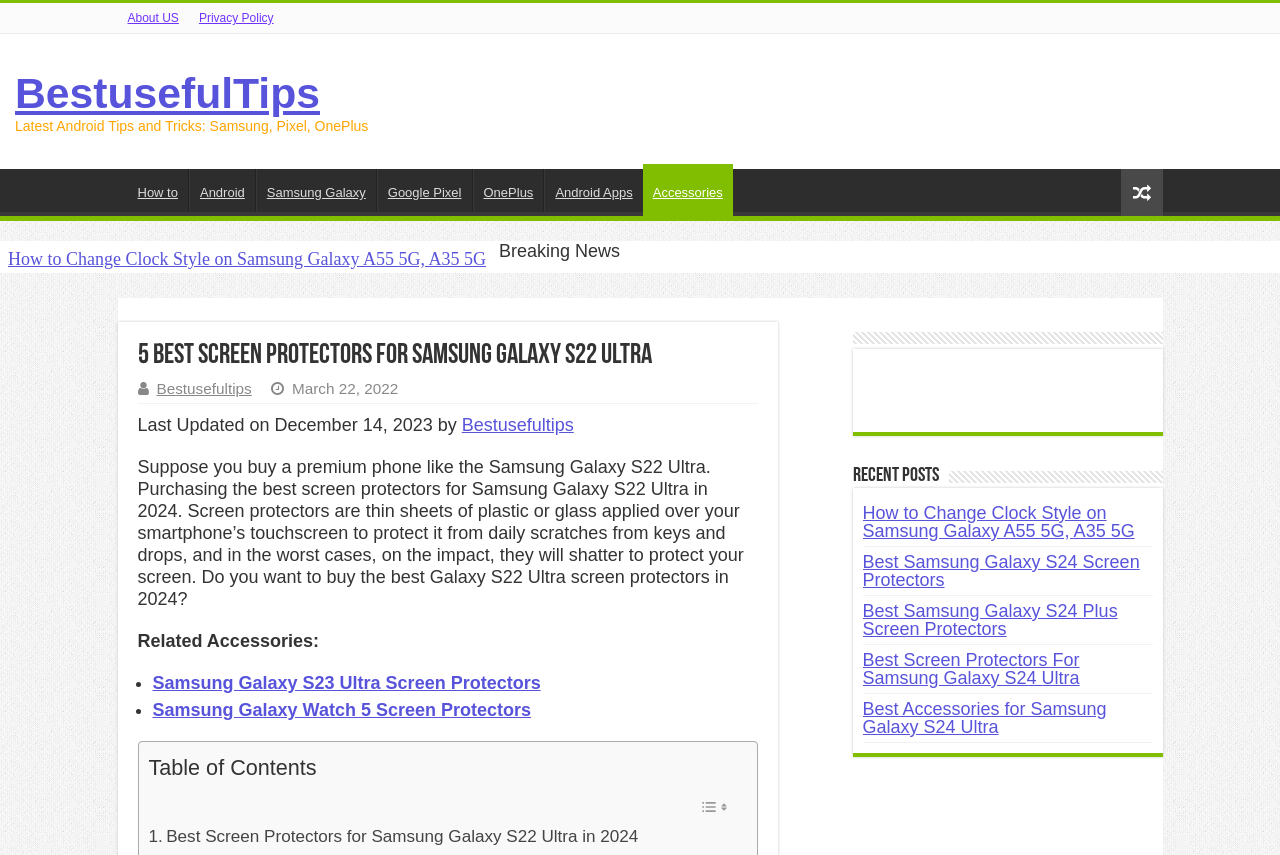Identify and provide the main heading of the webpage.

5 Best Screen Protectors for Samsung Galaxy S22 Ultra